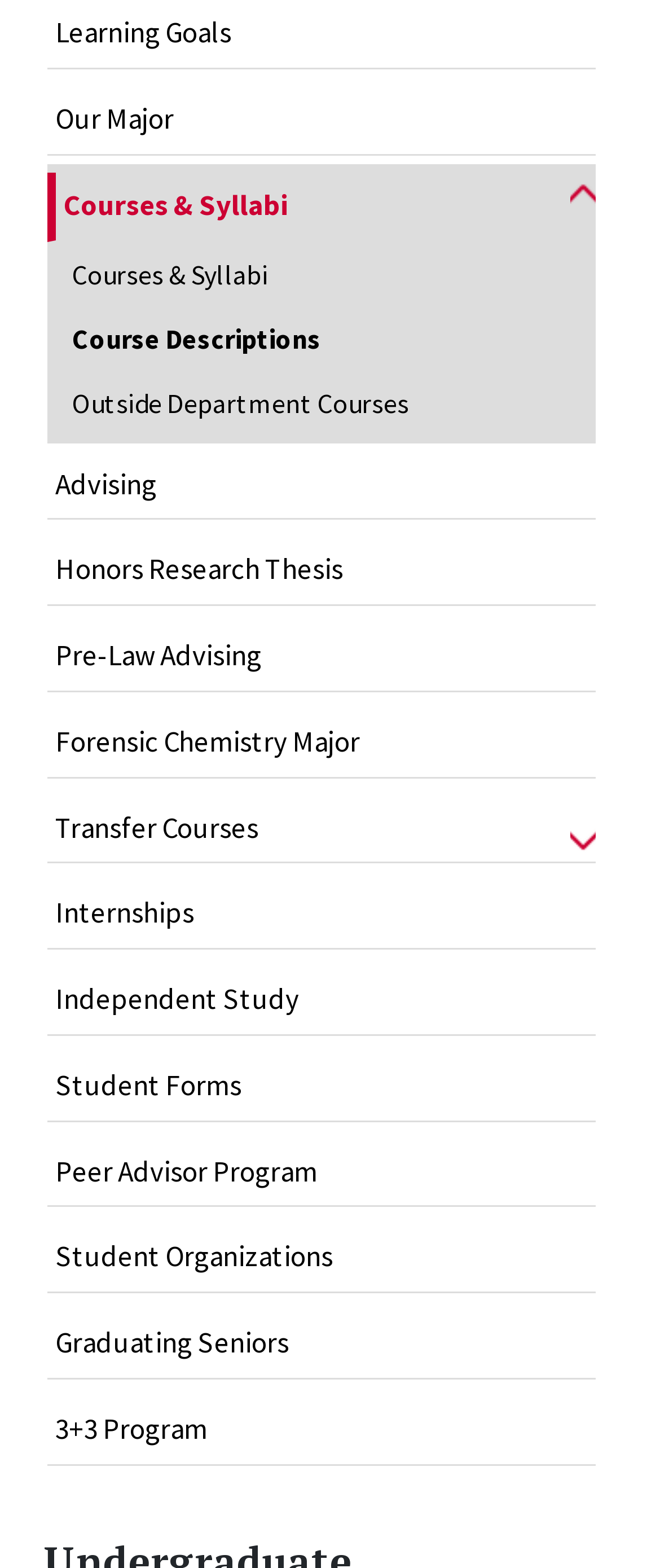Please determine the bounding box coordinates of the element's region to click in order to carry out the following instruction: "Click on Learning Goals". The coordinates should be four float numbers between 0 and 1, i.e., [left, top, right, bottom].

[0.071, 0.0, 0.904, 0.043]